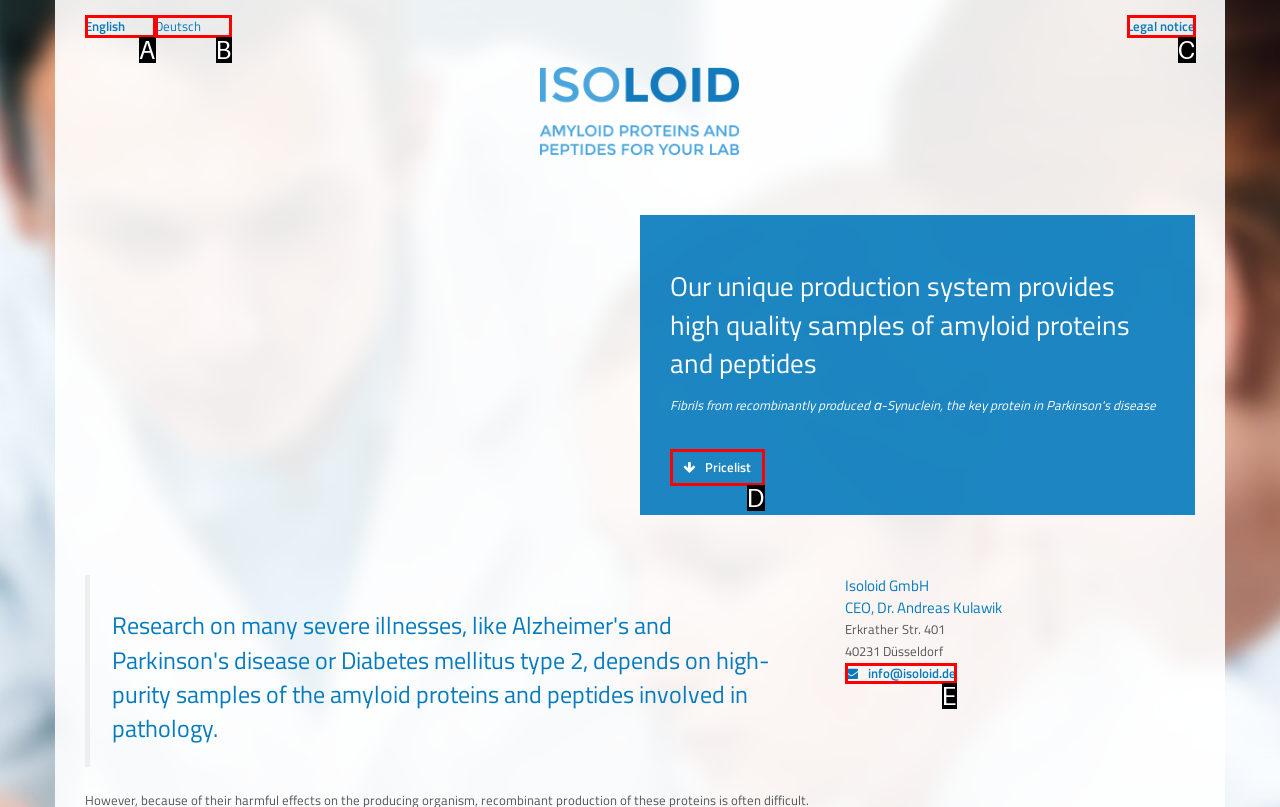Identify the UI element that corresponds to this description: Legal notice
Respond with the letter of the correct option.

C